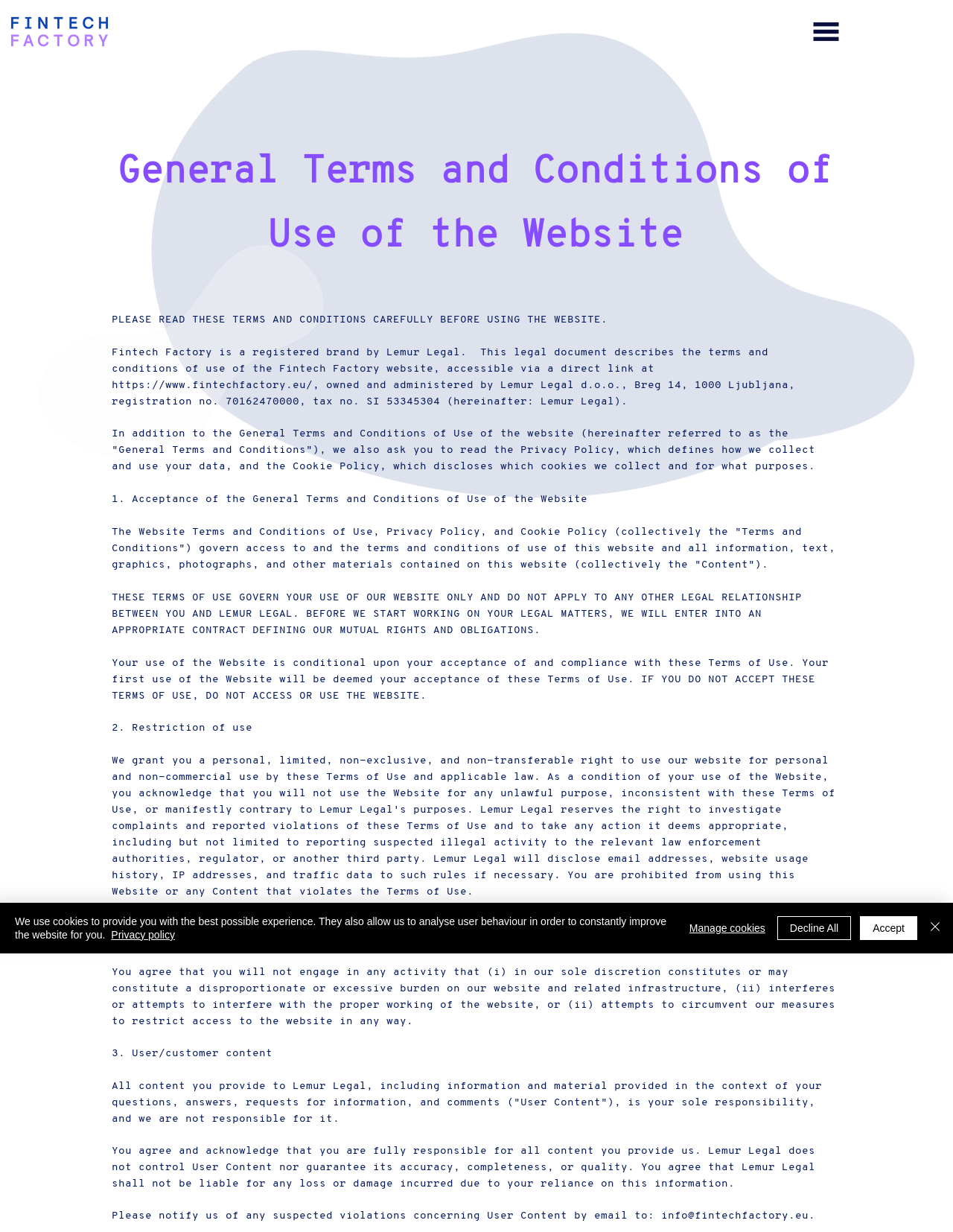What is the purpose of the cookie policy?
Using the image as a reference, give a one-word or short phrase answer.

To disclose collected cookies and their purposes